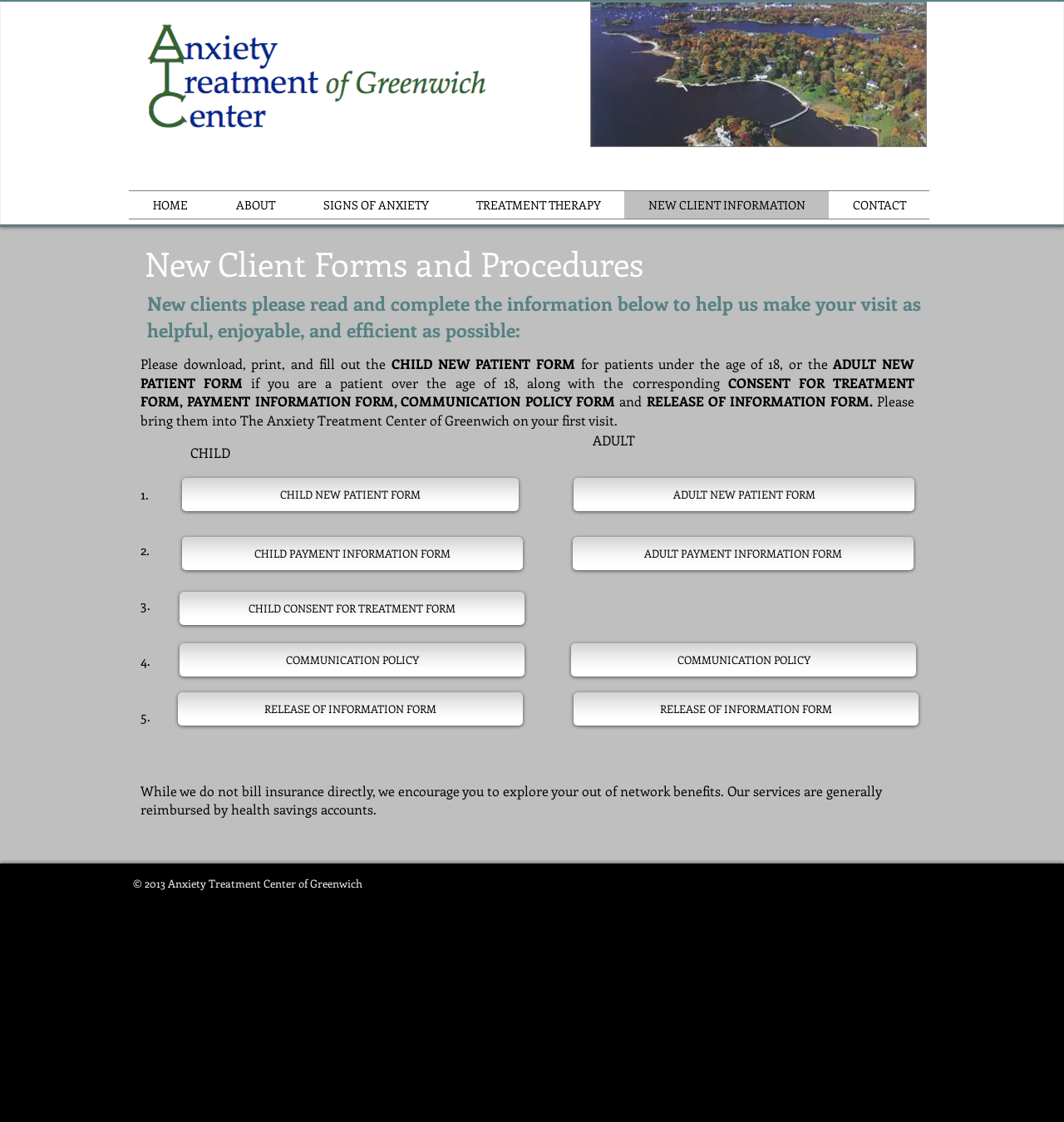Please indicate the bounding box coordinates of the element's region to be clicked to achieve the instruction: "Click CONTACT". Provide the coordinates as four float numbers between 0 and 1, i.e., [left, top, right, bottom].

[0.779, 0.17, 0.873, 0.195]